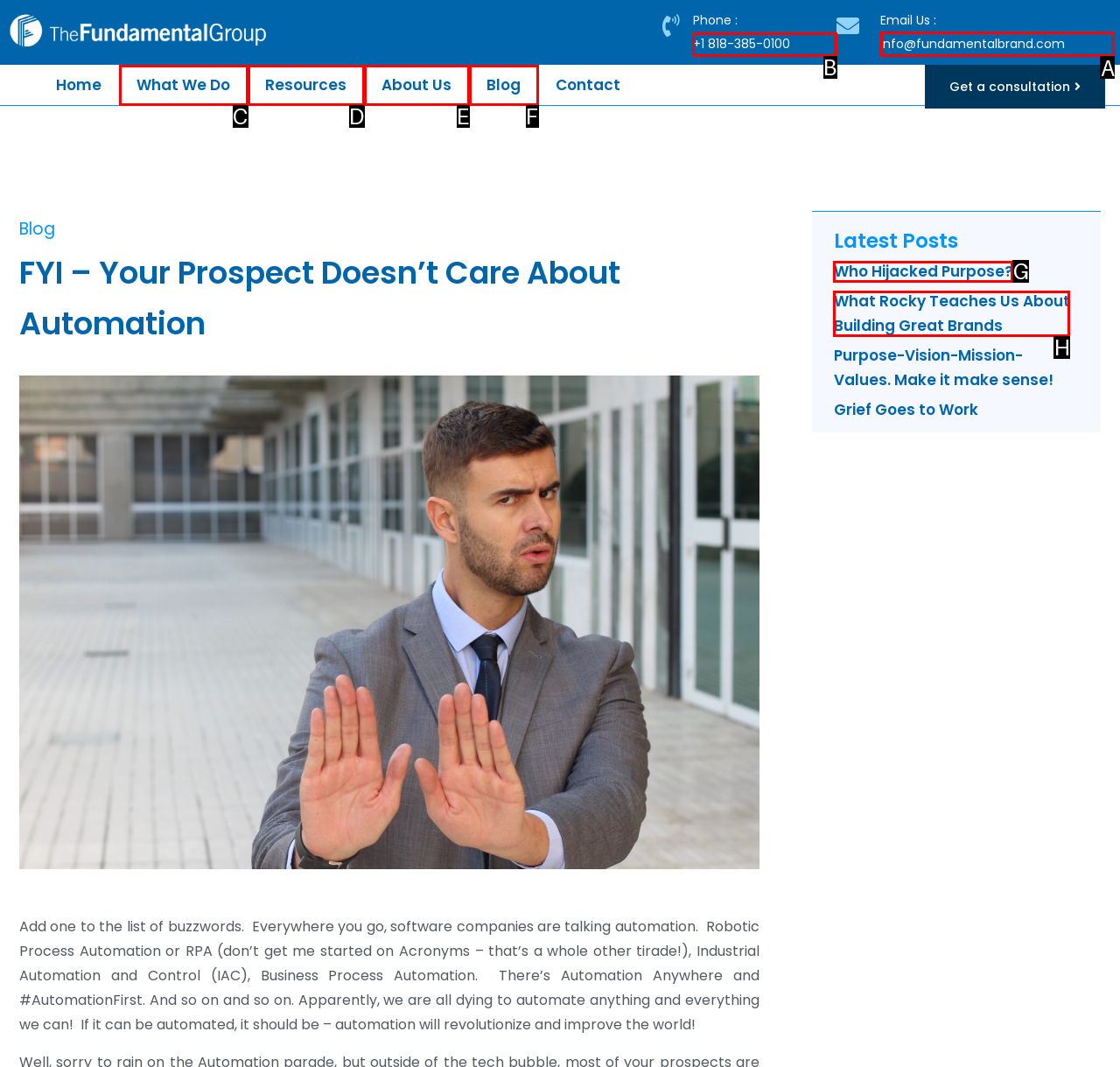Point out the correct UI element to click to carry out this instruction: Contact Life Coach
Answer with the letter of the chosen option from the provided choices directly.

None